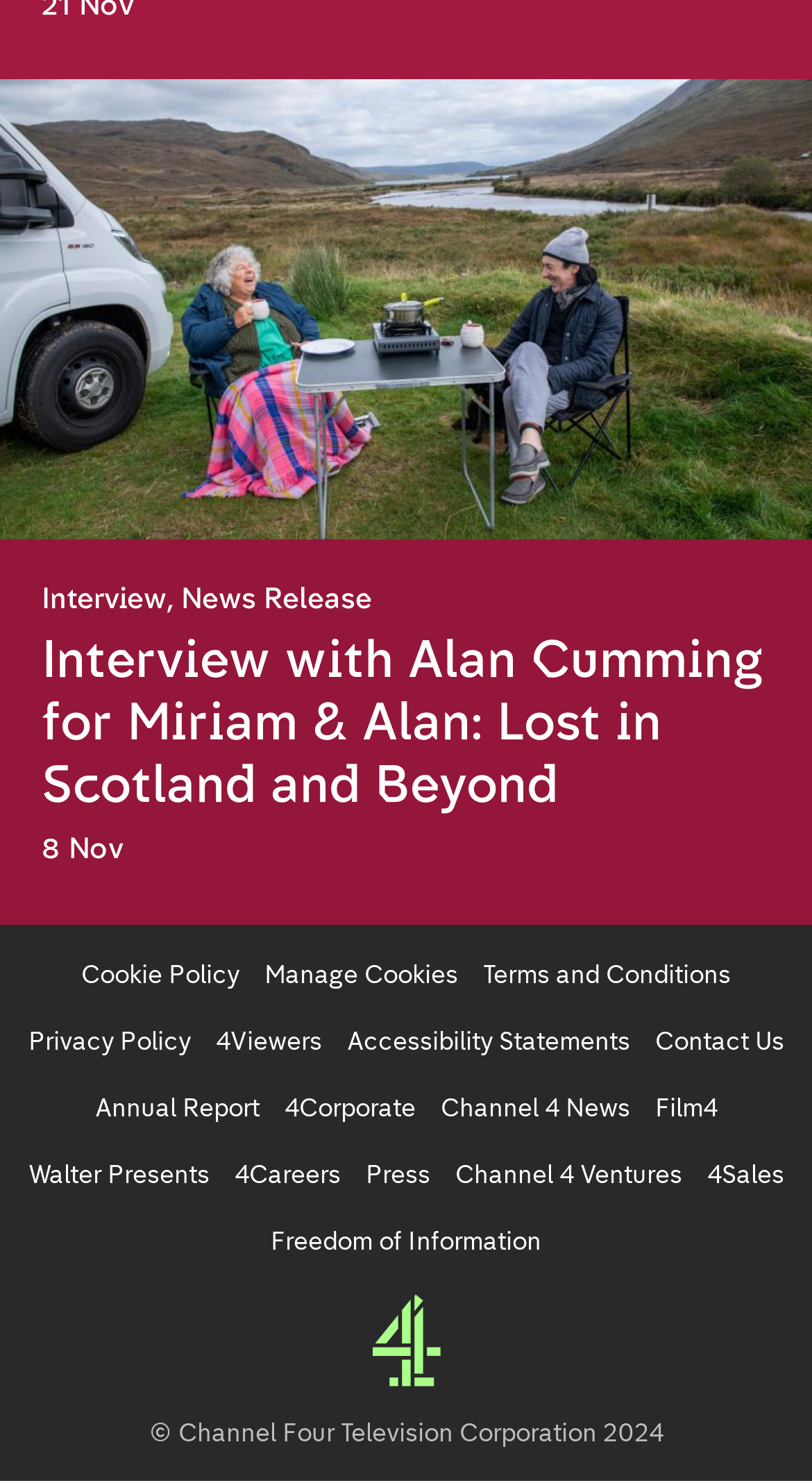Use the details in the image to answer the question thoroughly: 
What is the name of the television corporation?

The name of the television corporation can be found in the StaticText element with OCR text '© Channel Four Television Corporation' which is located at the bottom of the webpage with bounding box coordinates [0.183, 0.955, 0.735, 0.976].